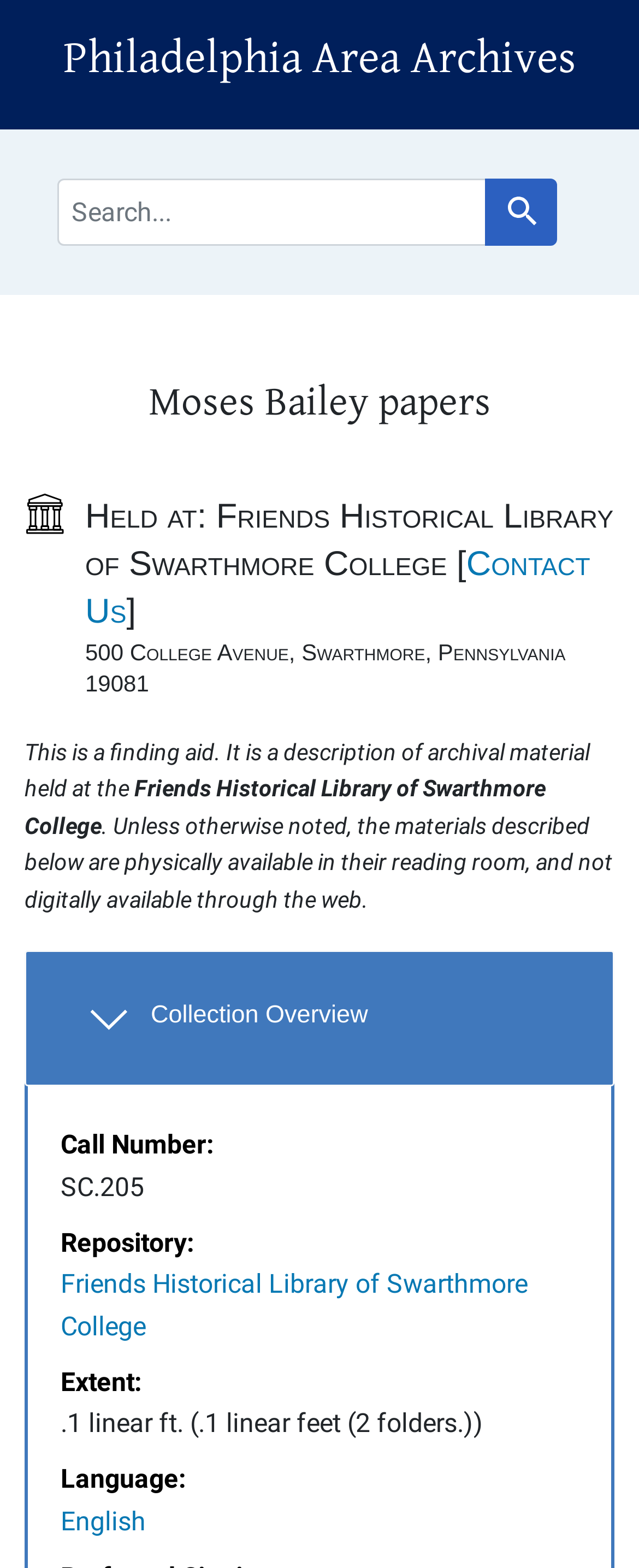Identify the bounding box of the UI element described as follows: "Skip to main content". Provide the coordinates as four float numbers in the range of 0 to 1 [left, top, right, bottom].

[0.026, 0.005, 0.213, 0.016]